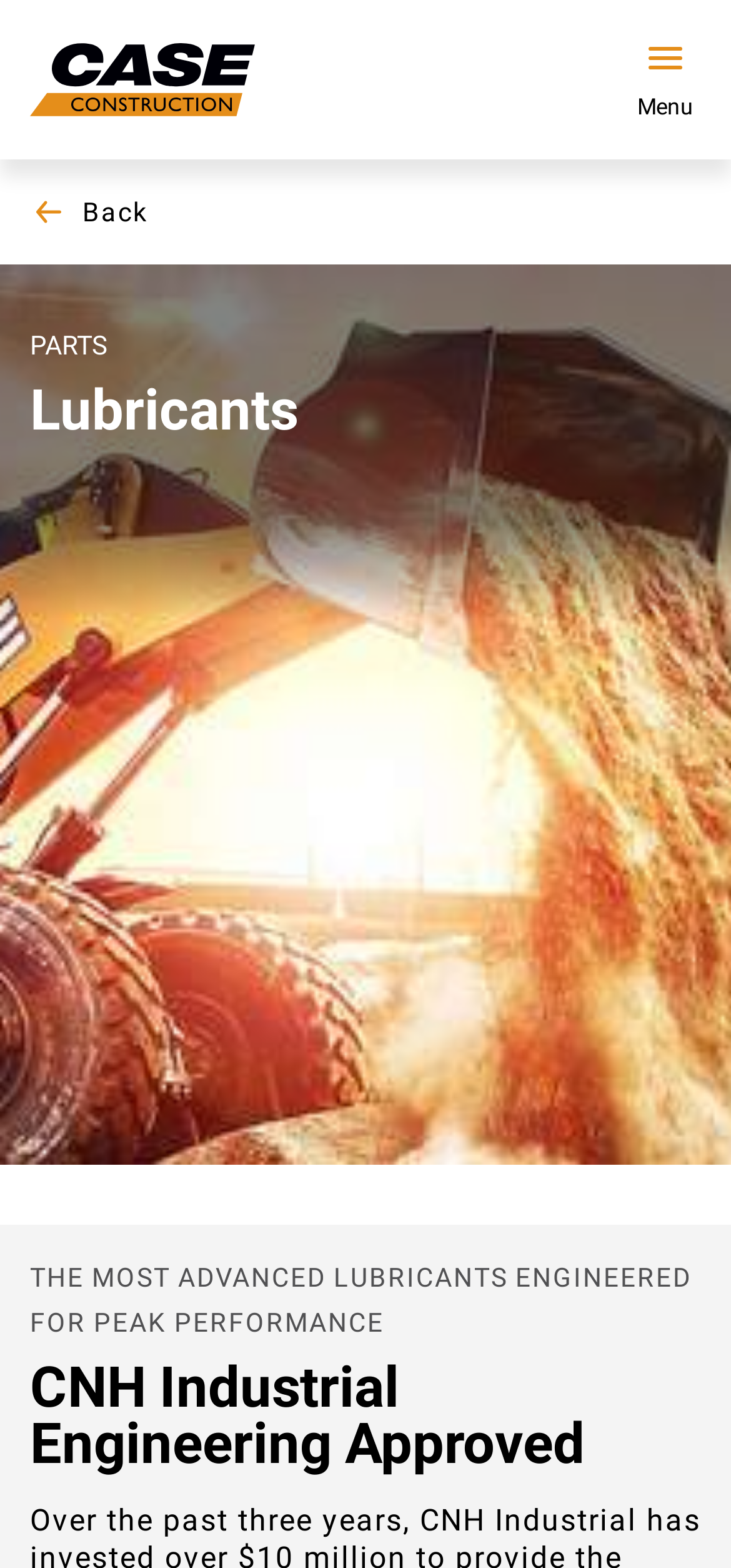Give a short answer to this question using one word or a phrase:
What is the function of the button with an arrow?

Dropdown menu